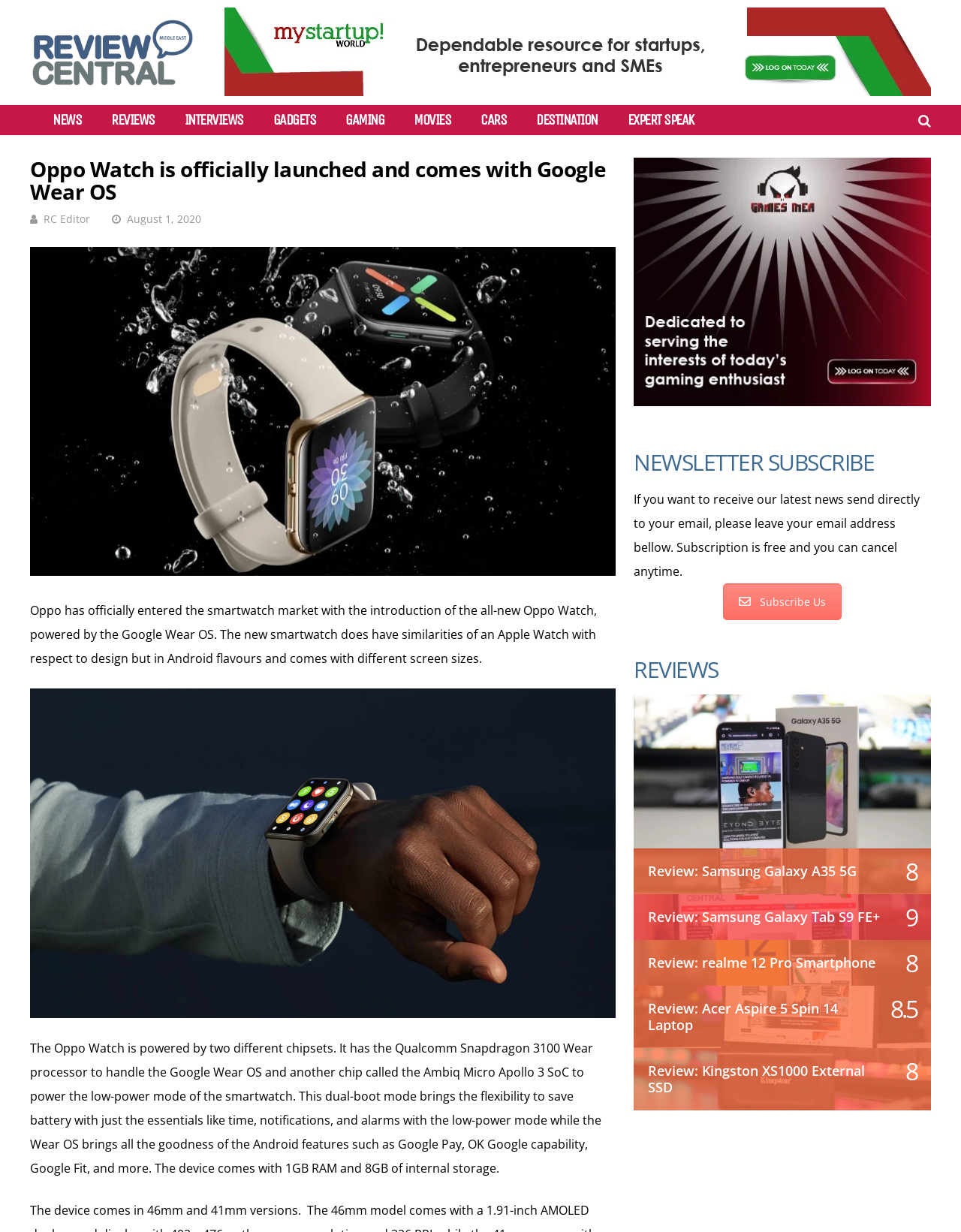Extract the bounding box coordinates for the UI element described as: "Review: realme 12 Pro Smartphone".

[0.674, 0.774, 0.911, 0.789]